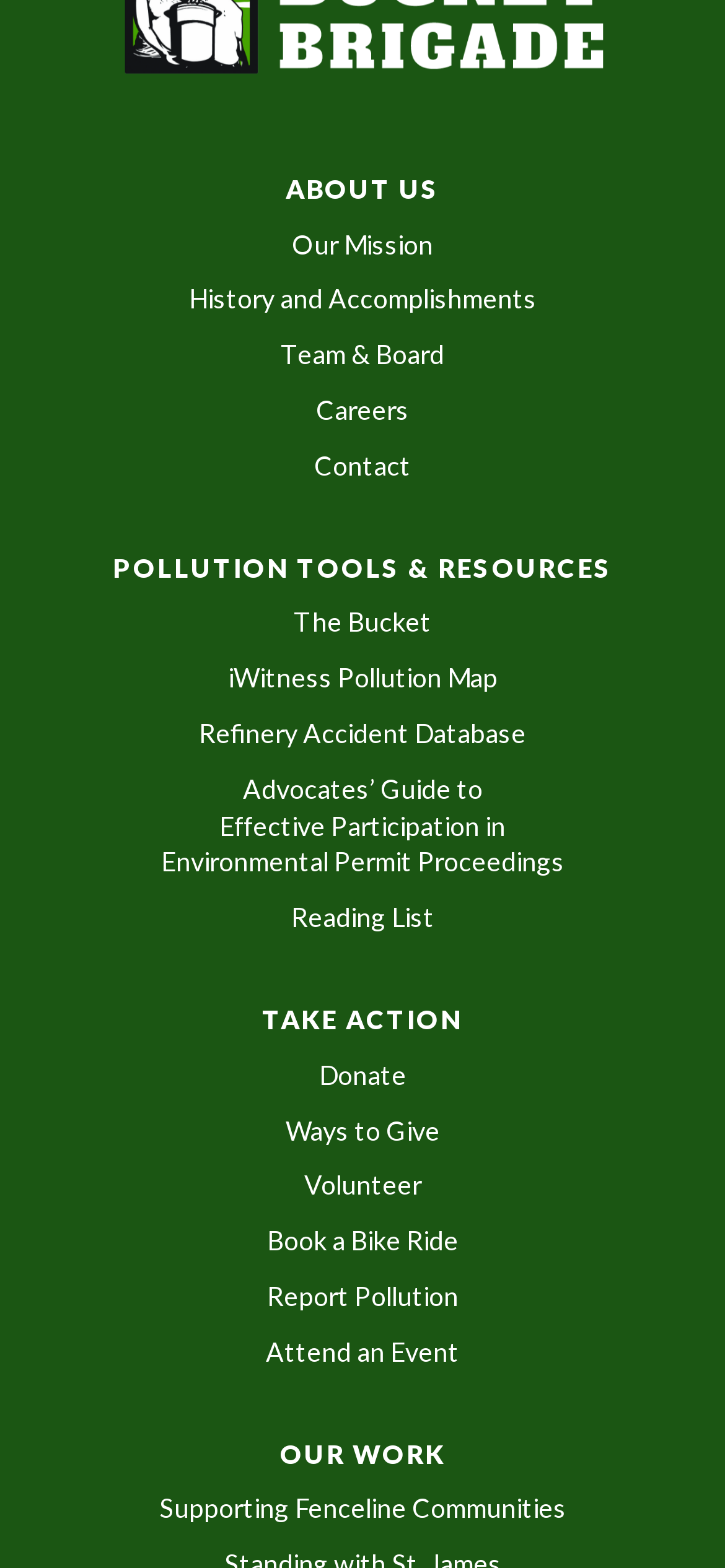What is the last link in the 'POLLUTION TOOLS & RESOURCES' section?
Please provide a single word or phrase in response based on the screenshot.

Reading List